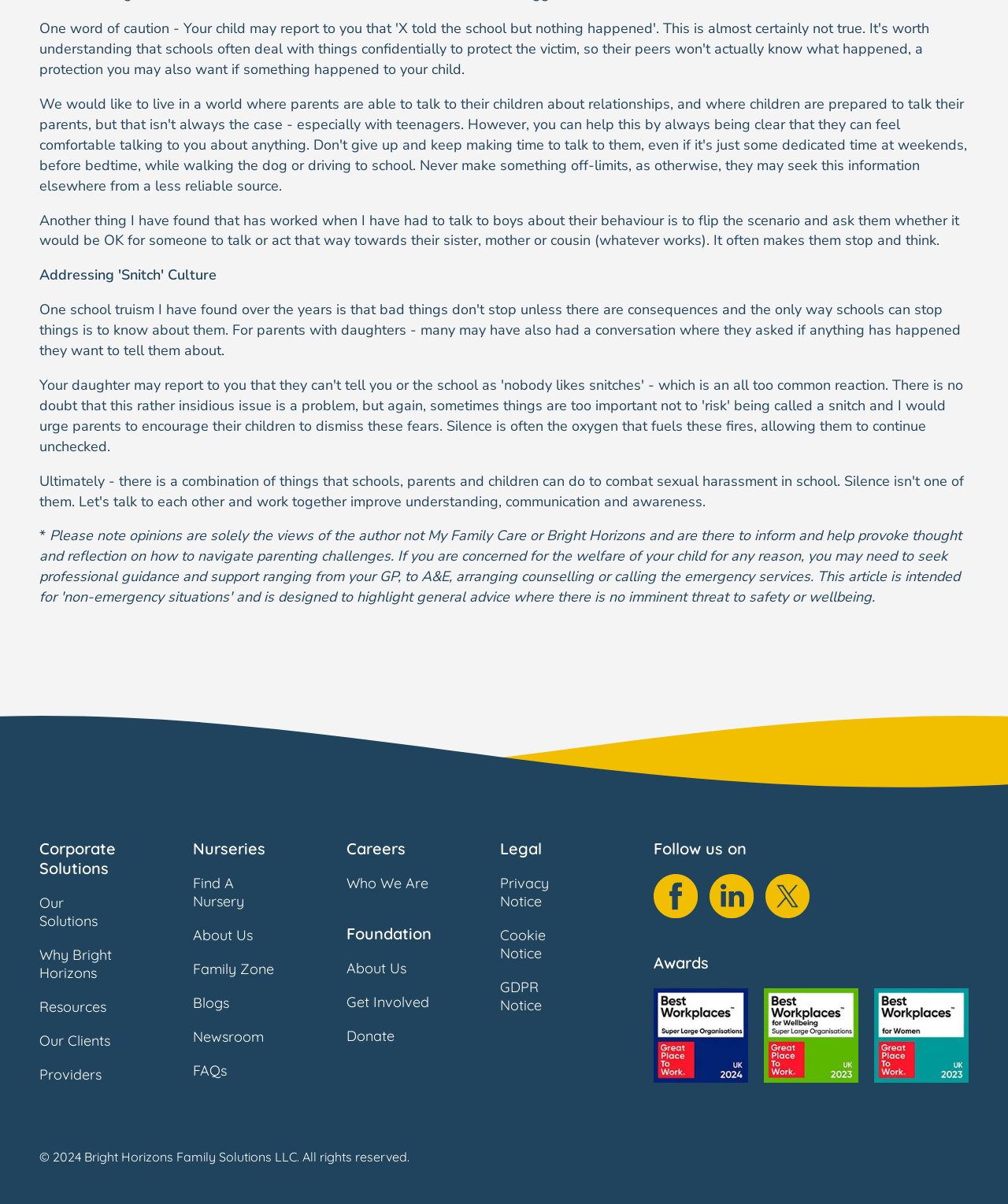Mark the bounding box of the element that matches the following description: "Find A Nursery".

[0.191, 0.726, 0.305, 0.756]